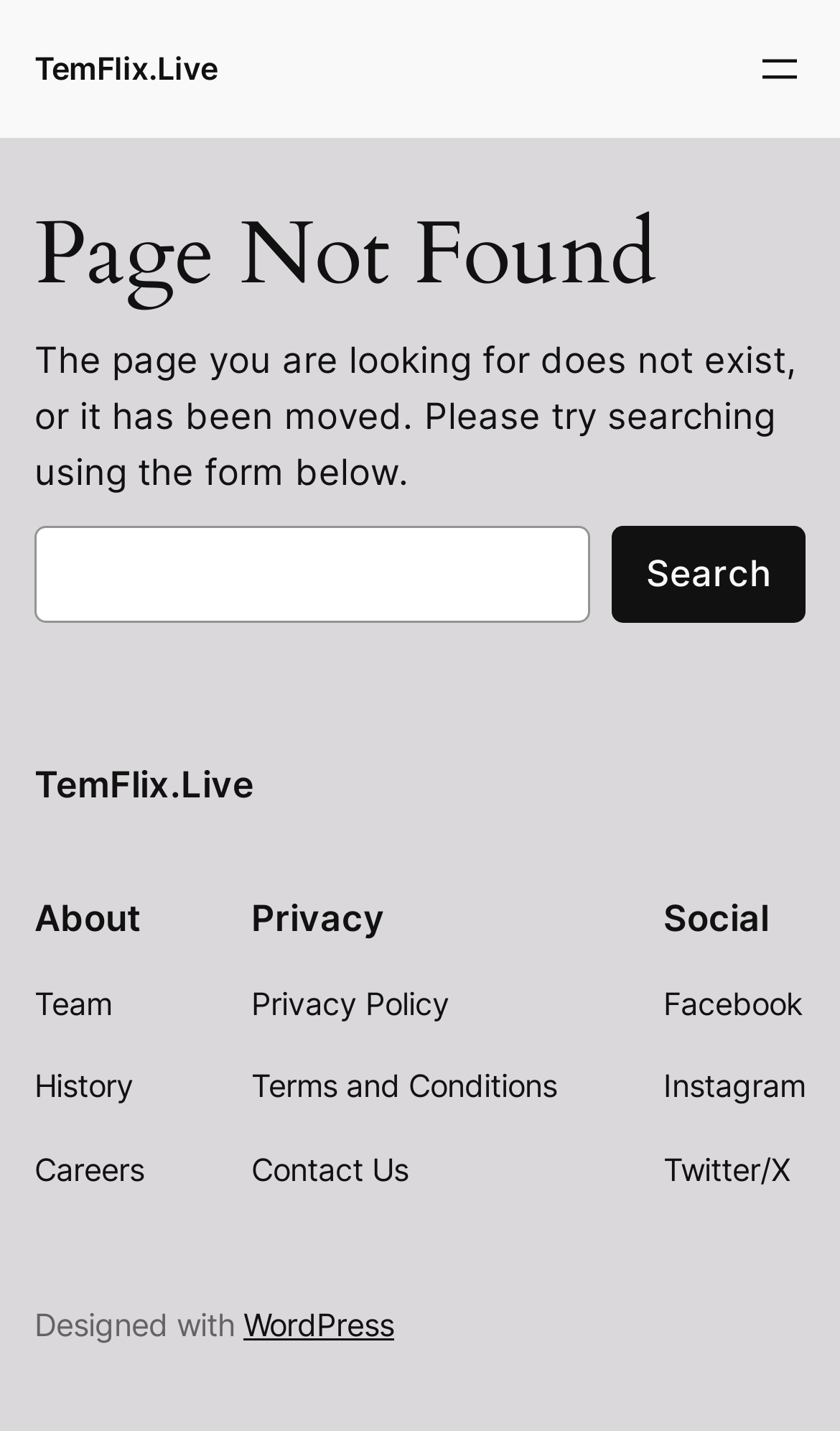Using the information shown in the image, answer the question with as much detail as possible: What is the purpose of the search box?

The search box is located in the main section of the webpage, and it has a label 'Search' and a button with the same label. This suggests that the search box is intended for users to search for content on the website.